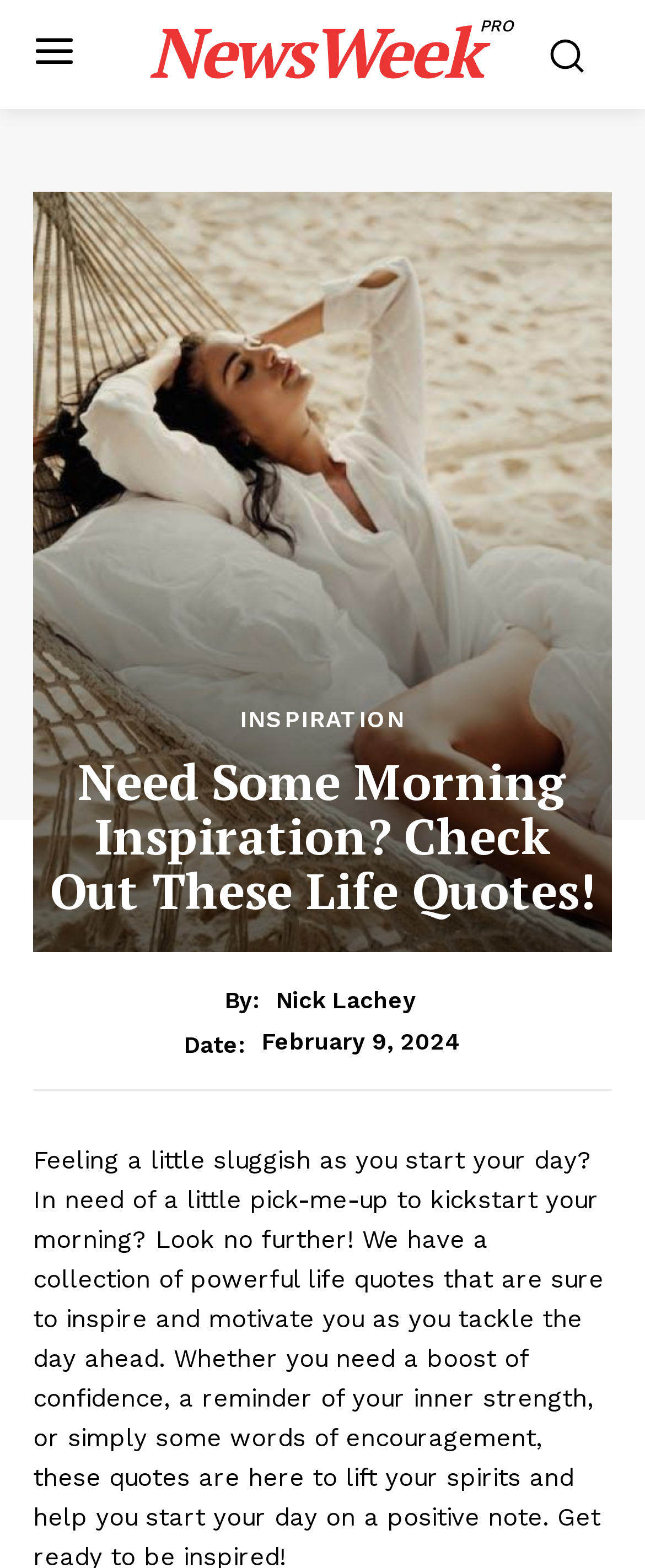Please determine the bounding box coordinates of the element's region to click for the following instruction: "Read about the company".

[0.074, 0.5, 0.412, 0.532]